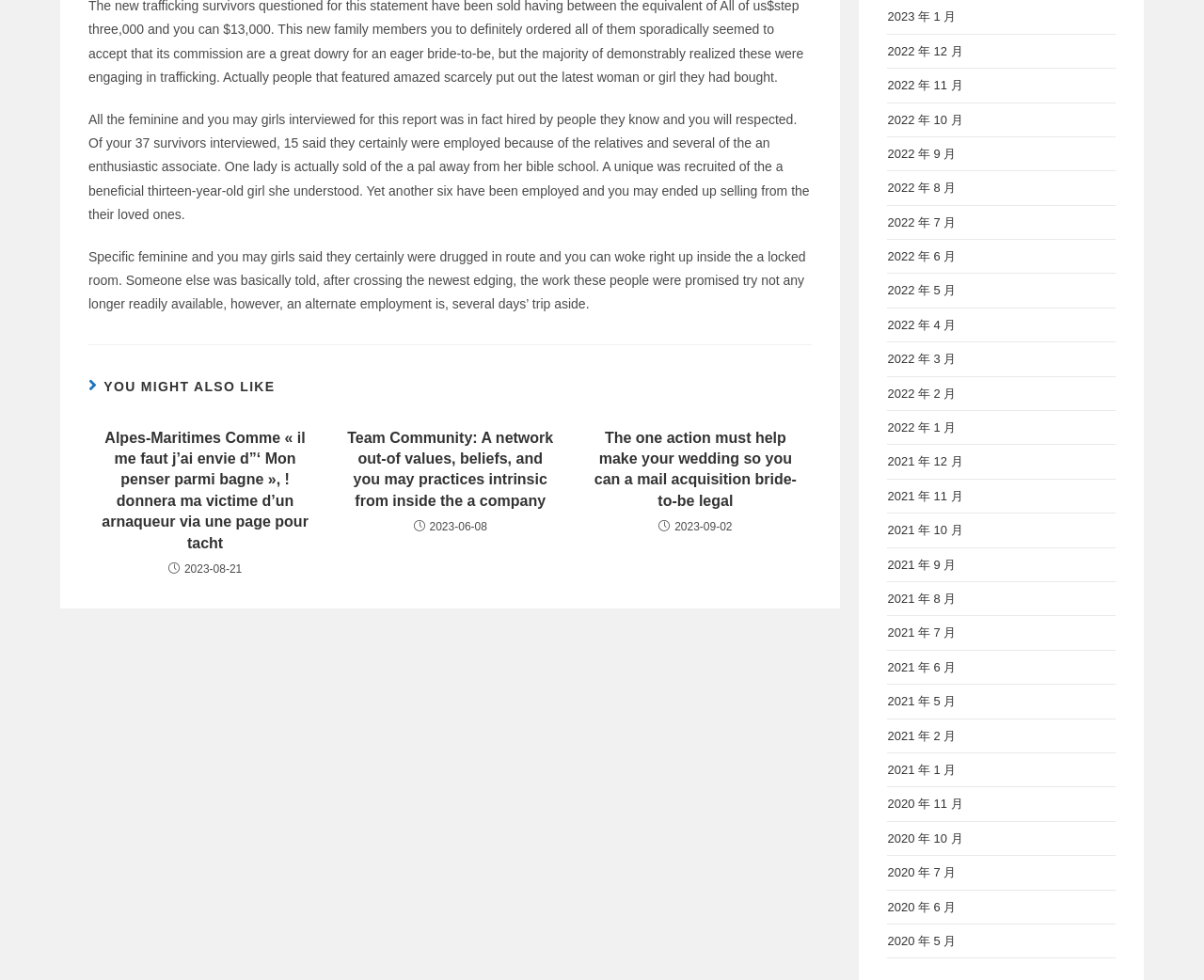Show the bounding box coordinates of the element that should be clicked to complete the task: "Click on the link 'Alpes-Maritimes Comme « il me faut j’ai envie d”‘ Mon penser parmi bagne »,! donnera ma victime d’un arnaqueur via une page pour tacht'".

[0.083, 0.436, 0.258, 0.565]